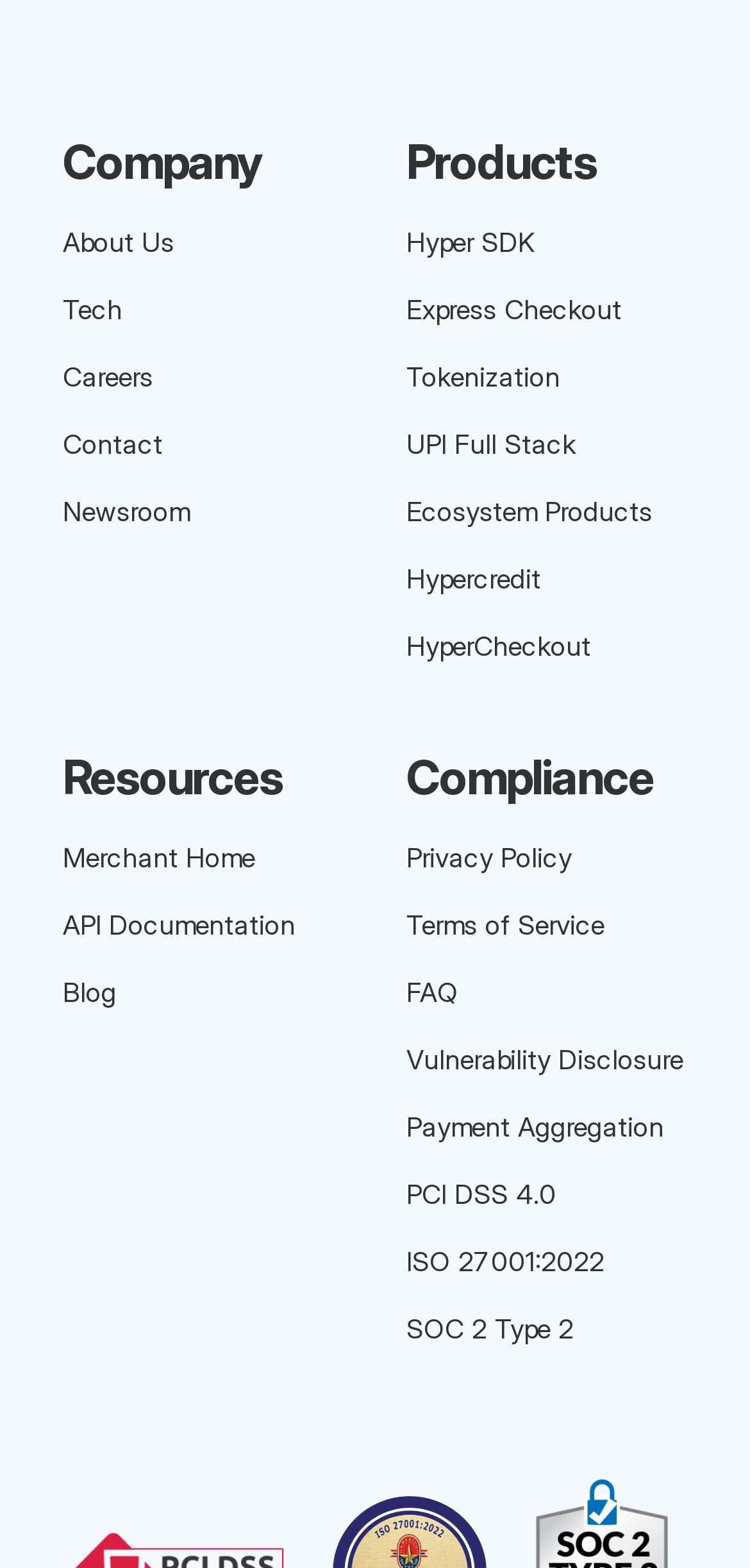Determine the bounding box coordinates in the format (top-left x, top-left y, bottom-right x, bottom-right y). Ensure all values are floating point numbers between 0 and 1. Identify the bounding box of the UI element described by: Hyper SDK

[0.542, 0.132, 1.0, 0.175]